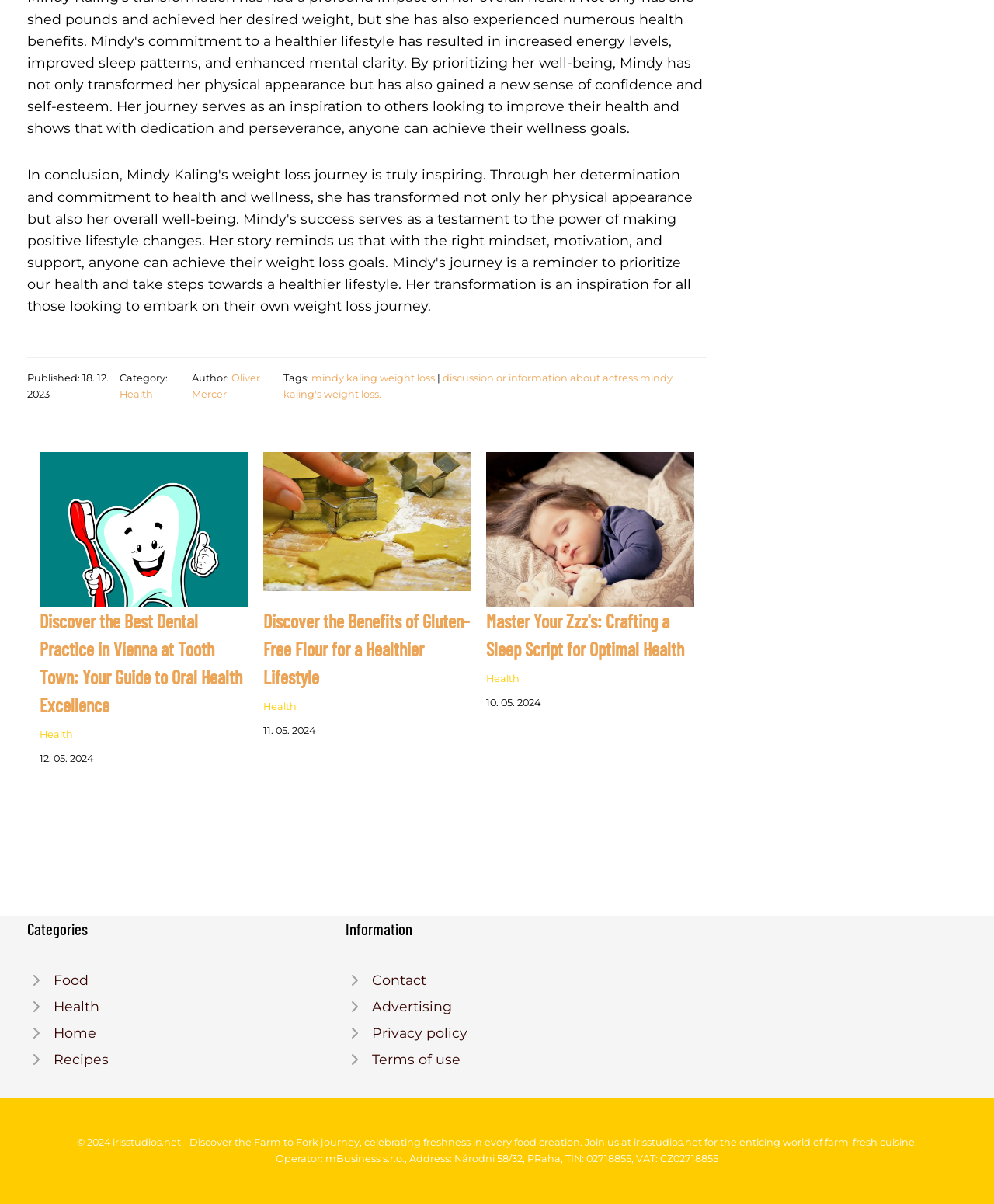Bounding box coordinates are specified in the format (top-left x, top-left y, bottom-right x, bottom-right y). All values are floating point numbers bounded between 0 and 1. Please provide the bounding box coordinate of the region this sentence describes: Health

[0.489, 0.559, 0.523, 0.569]